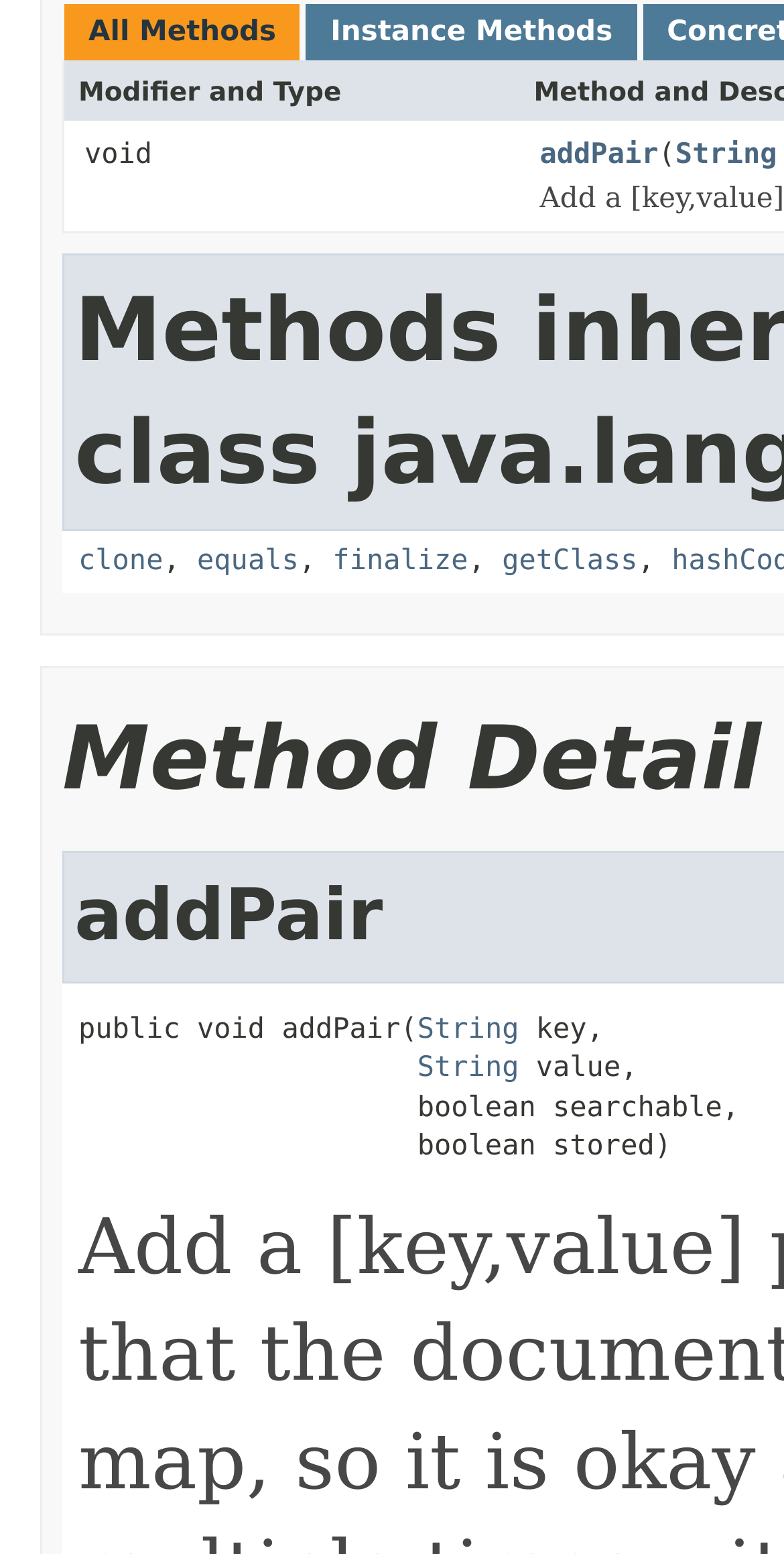Find the bounding box coordinates of the element to click in order to complete the given instruction: "Click on 'getClass'."

[0.64, 0.351, 0.813, 0.372]